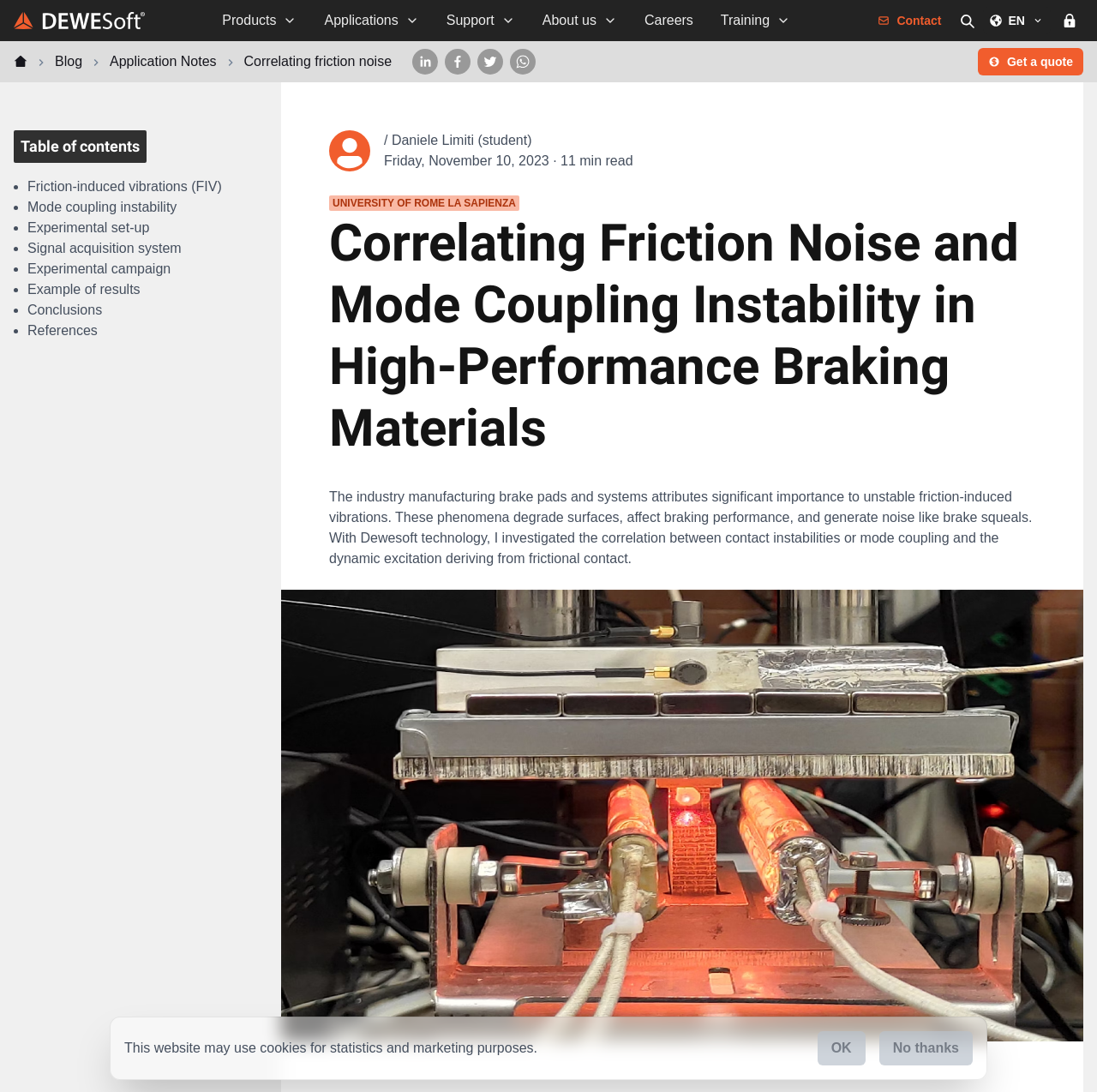What is the language of the webpage?
Using the picture, provide a one-word or short phrase answer.

EN